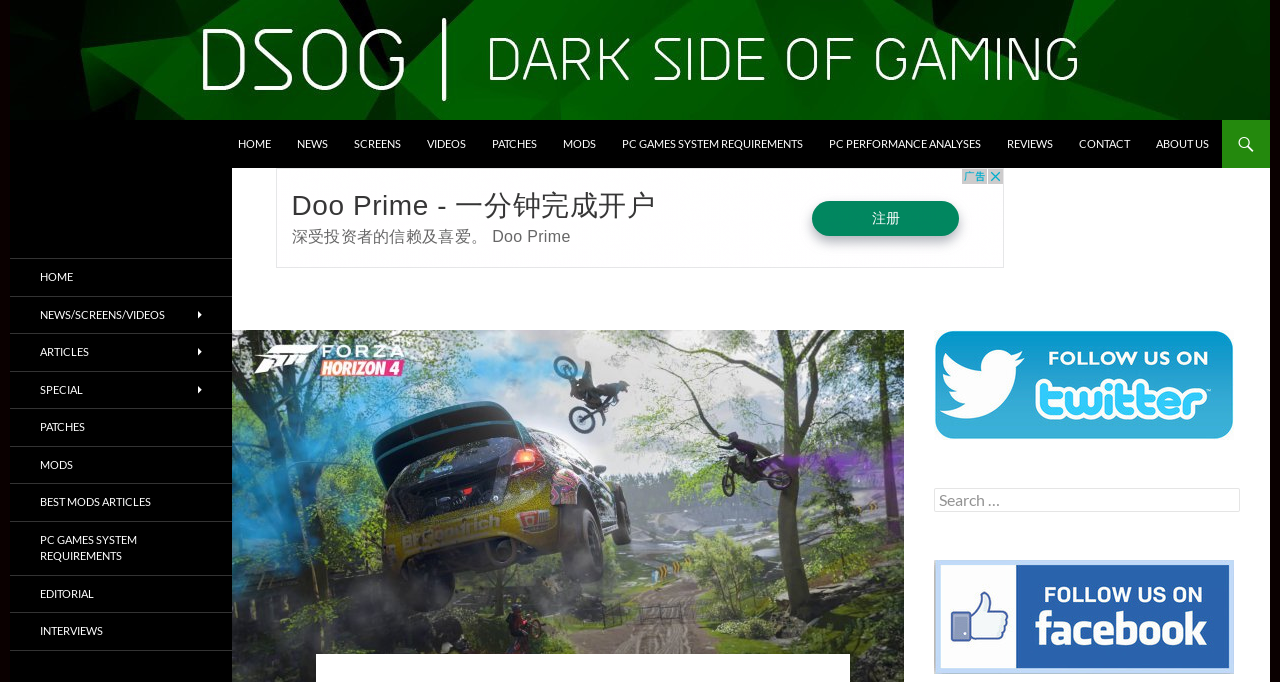Could you find the bounding box coordinates of the clickable area to complete this instruction: "go to home page"?

[0.177, 0.176, 0.221, 0.246]